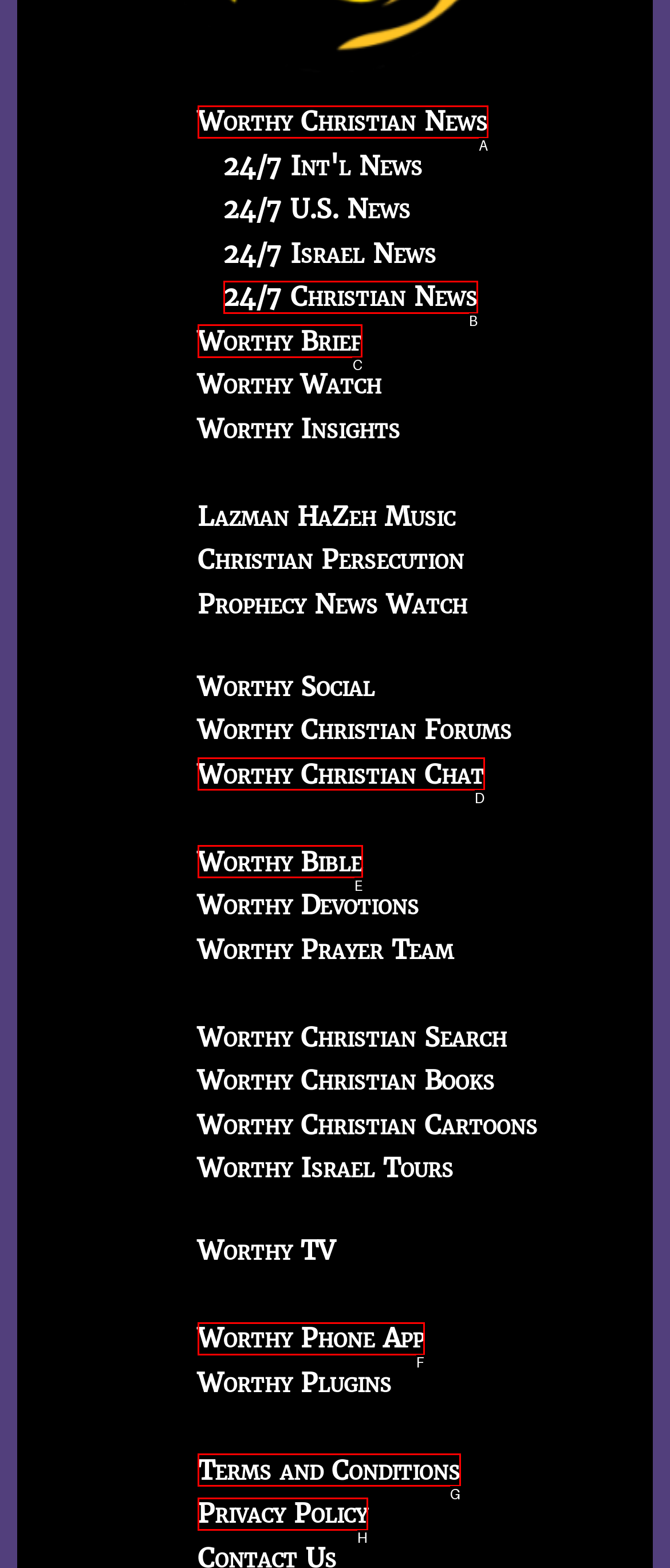Determine which UI element you should click to perform the task: Explore Worthy Brief
Provide the letter of the correct option from the given choices directly.

C